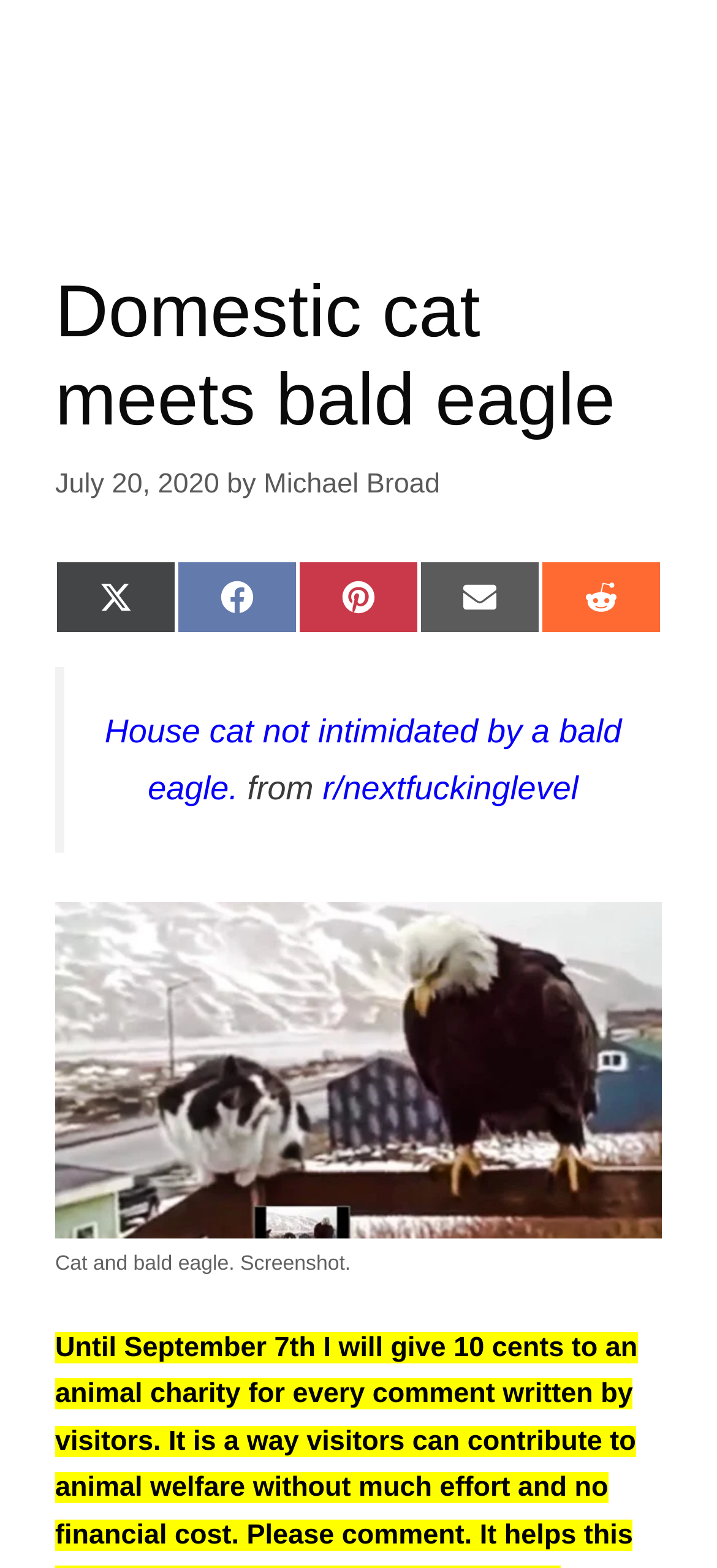Given the description "Share on X (Twitter)", determine the bounding box of the corresponding UI element.

[0.077, 0.357, 0.246, 0.404]